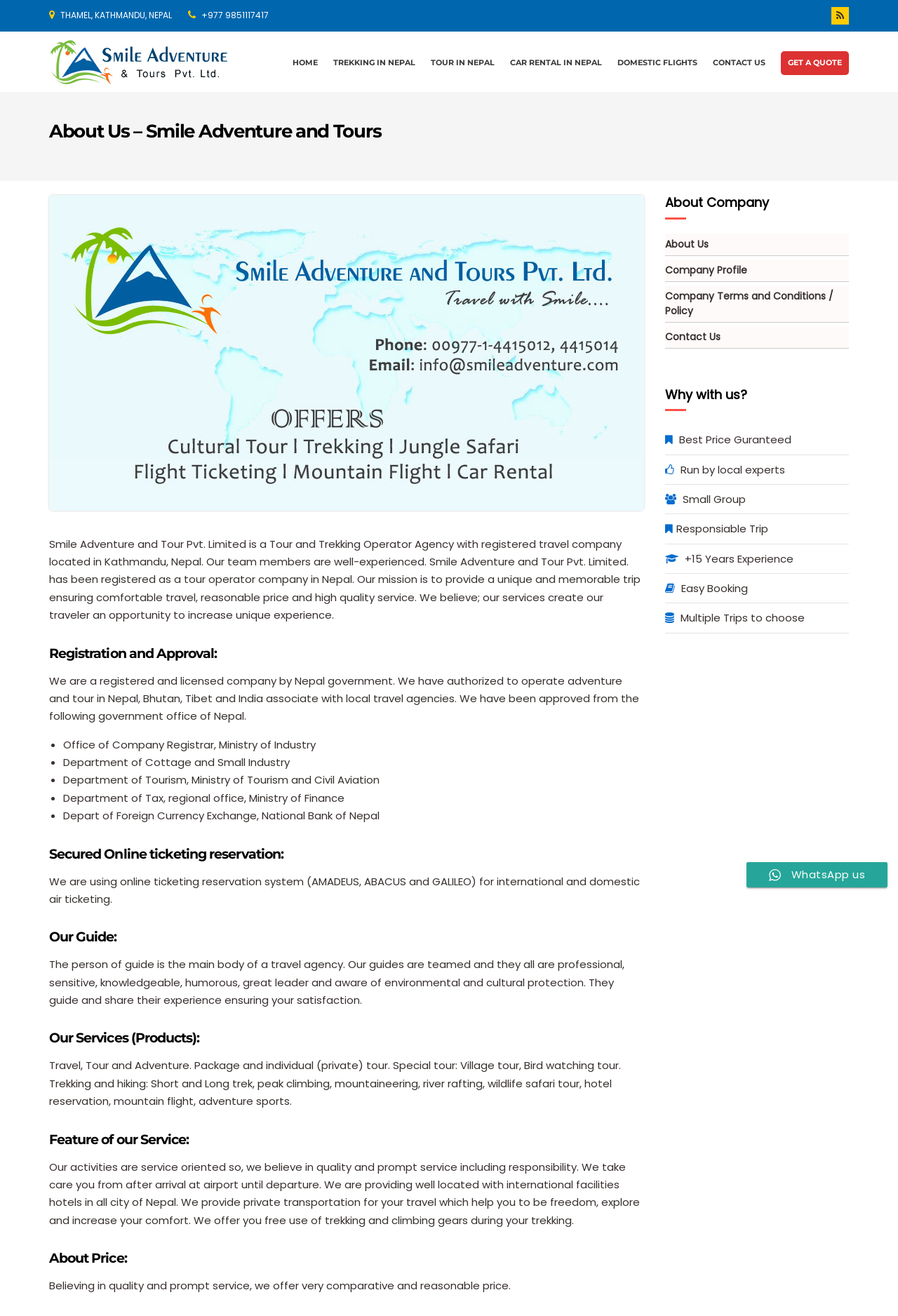Highlight the bounding box coordinates of the element that should be clicked to carry out the following instruction: "Click the 'HOME' link". The coordinates must be given as four float numbers ranging from 0 to 1, i.e., [left, top, right, bottom].

[0.326, 0.042, 0.354, 0.055]